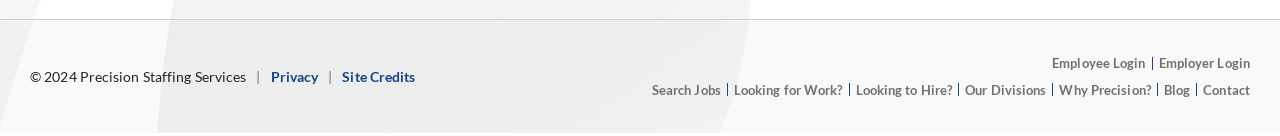Provide your answer in one word or a succinct phrase for the question: 
What is the copyright year of the website?

2024